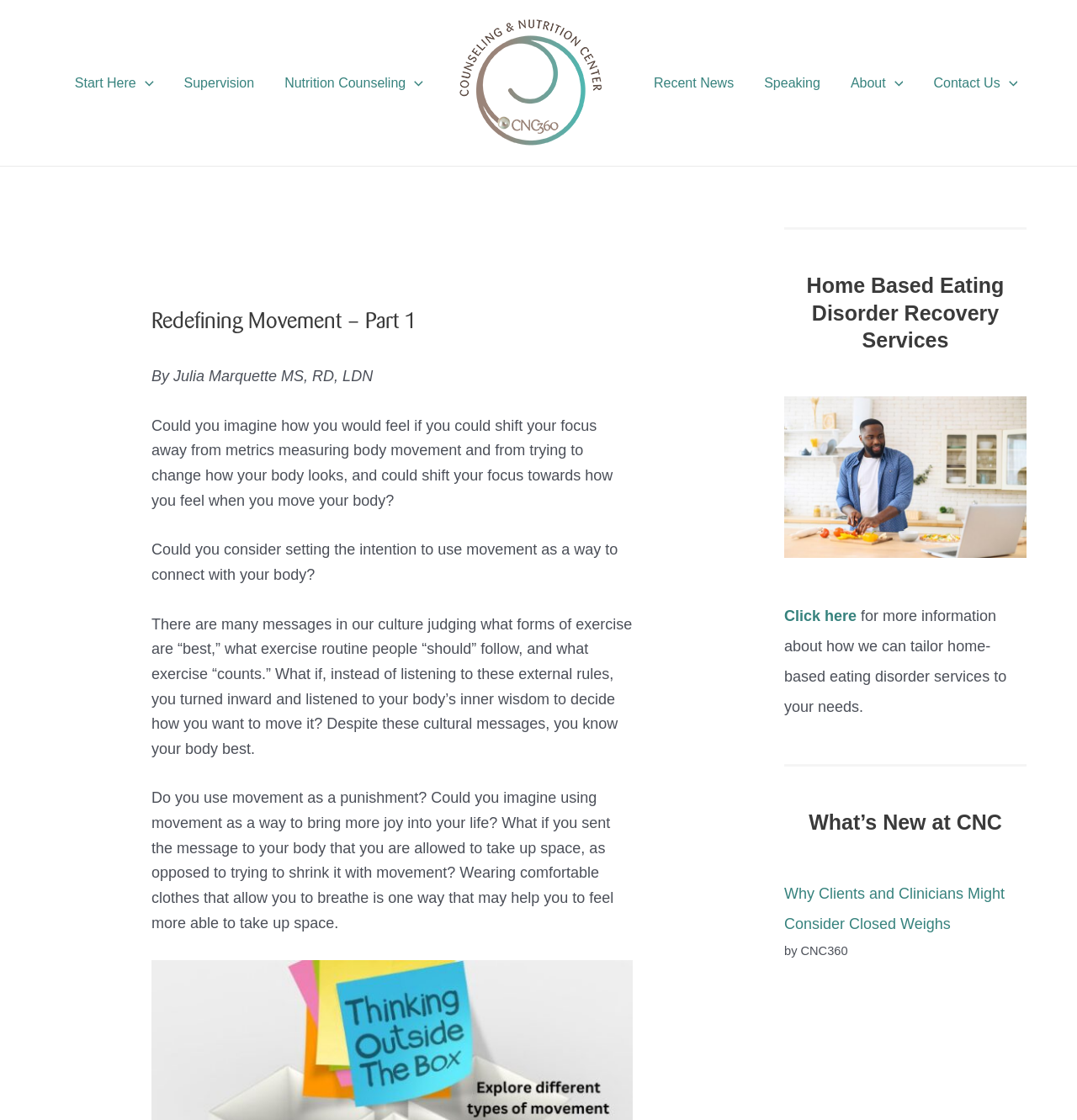Show the bounding box coordinates of the region that should be clicked to follow the instruction: "Explore Sportswear."

None